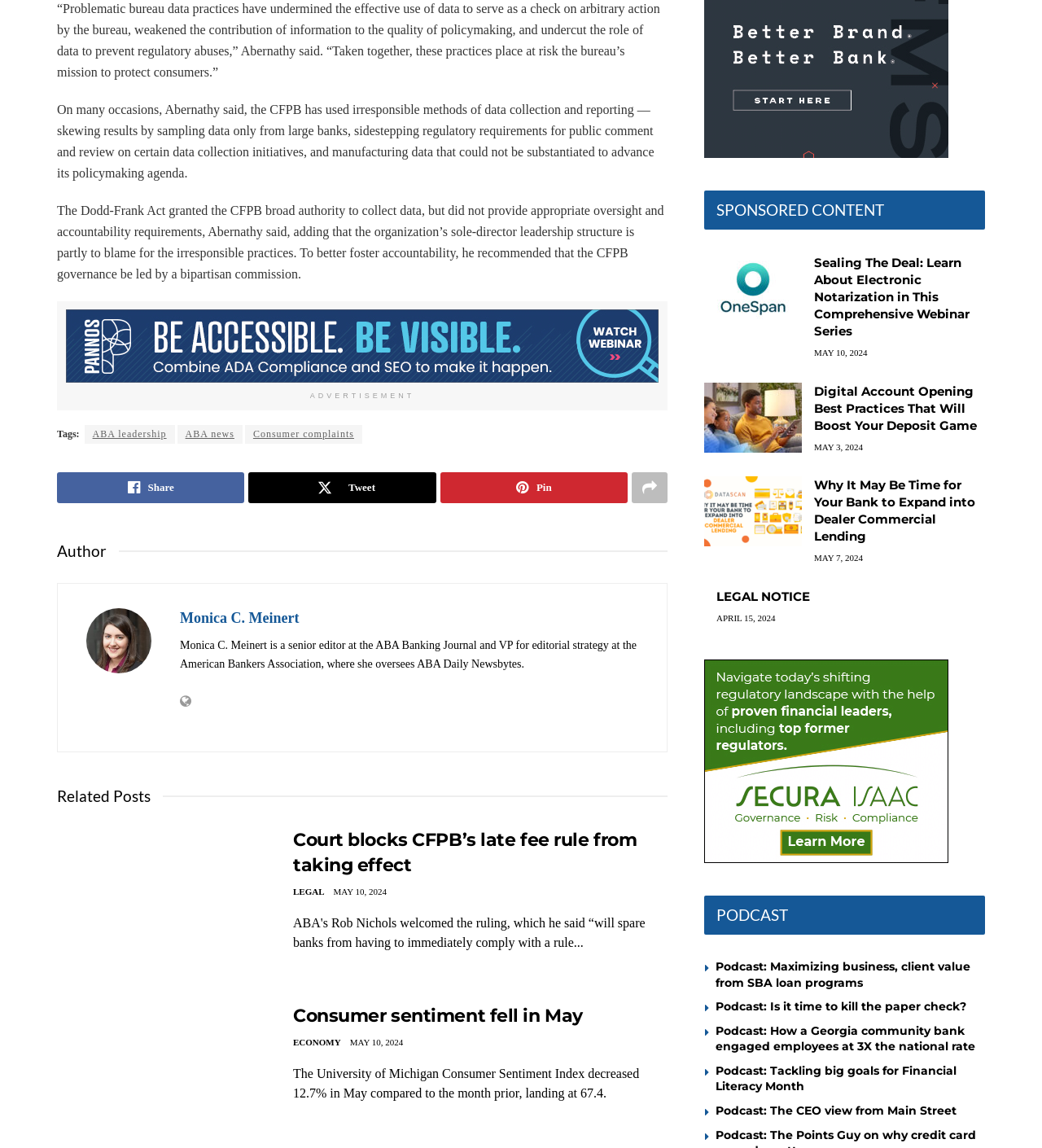Give the bounding box coordinates for this UI element: "About.". The coordinates should be four float numbers between 0 and 1, arranged as [left, top, right, bottom].

None